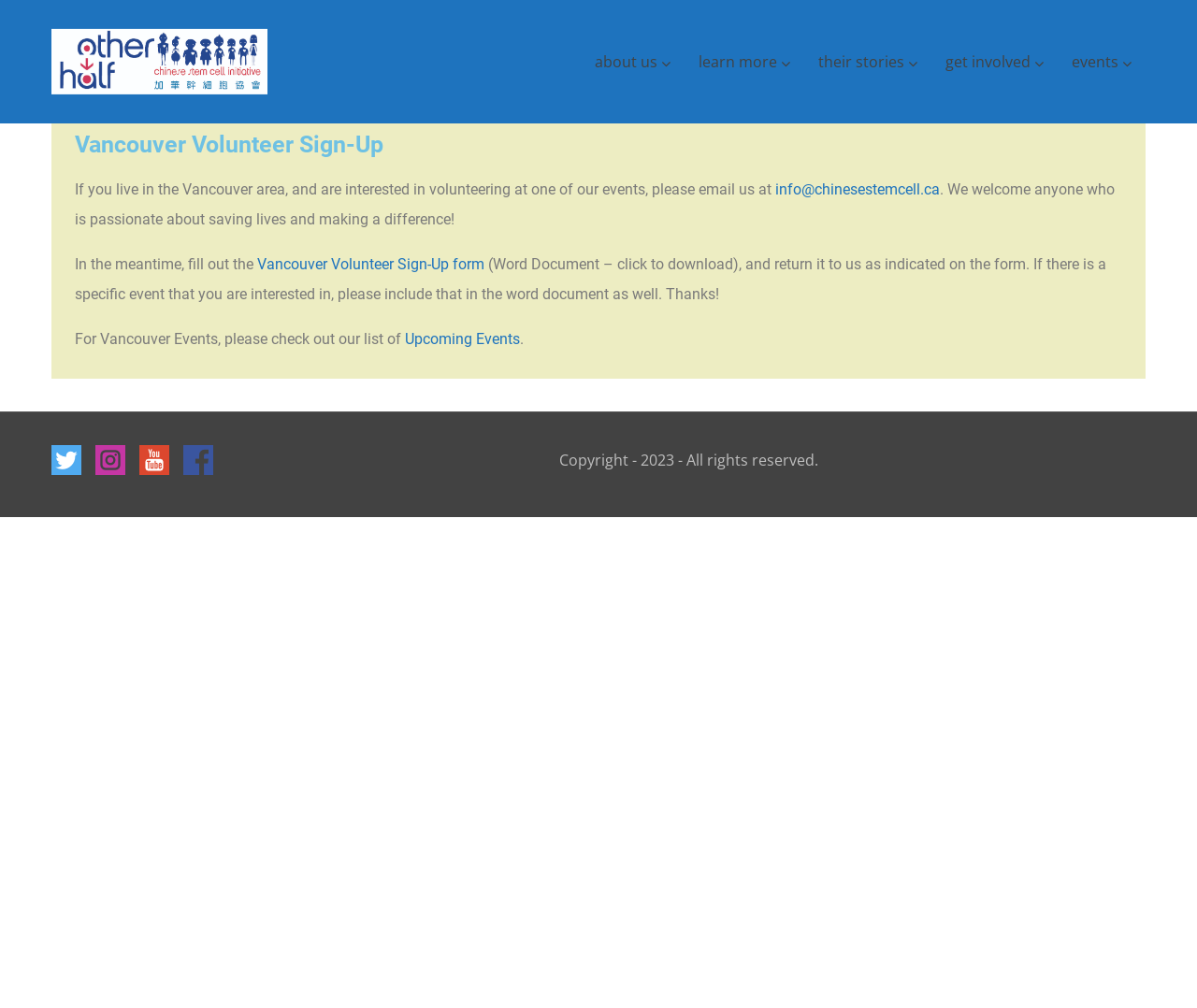Identify the bounding box coordinates of the clickable section necessary to follow the following instruction: "click the chinesestemcell link". The coordinates should be presented as four float numbers from 0 to 1, i.e., [left, top, right, bottom].

[0.043, 0.033, 0.223, 0.054]